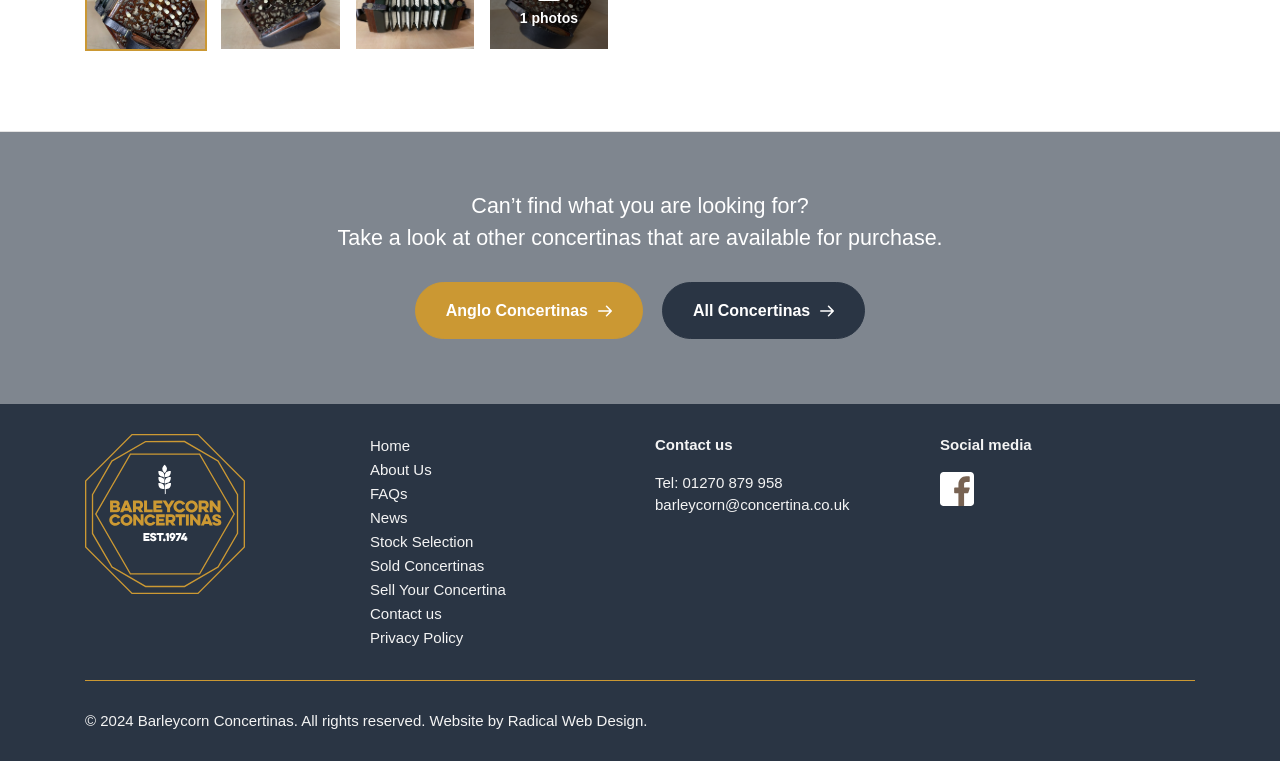Use the information in the screenshot to answer the question comprehensively: What is the copyright year?

The copyright information at the bottom of the page indicates that the website's content is copyrighted in the year 2024.